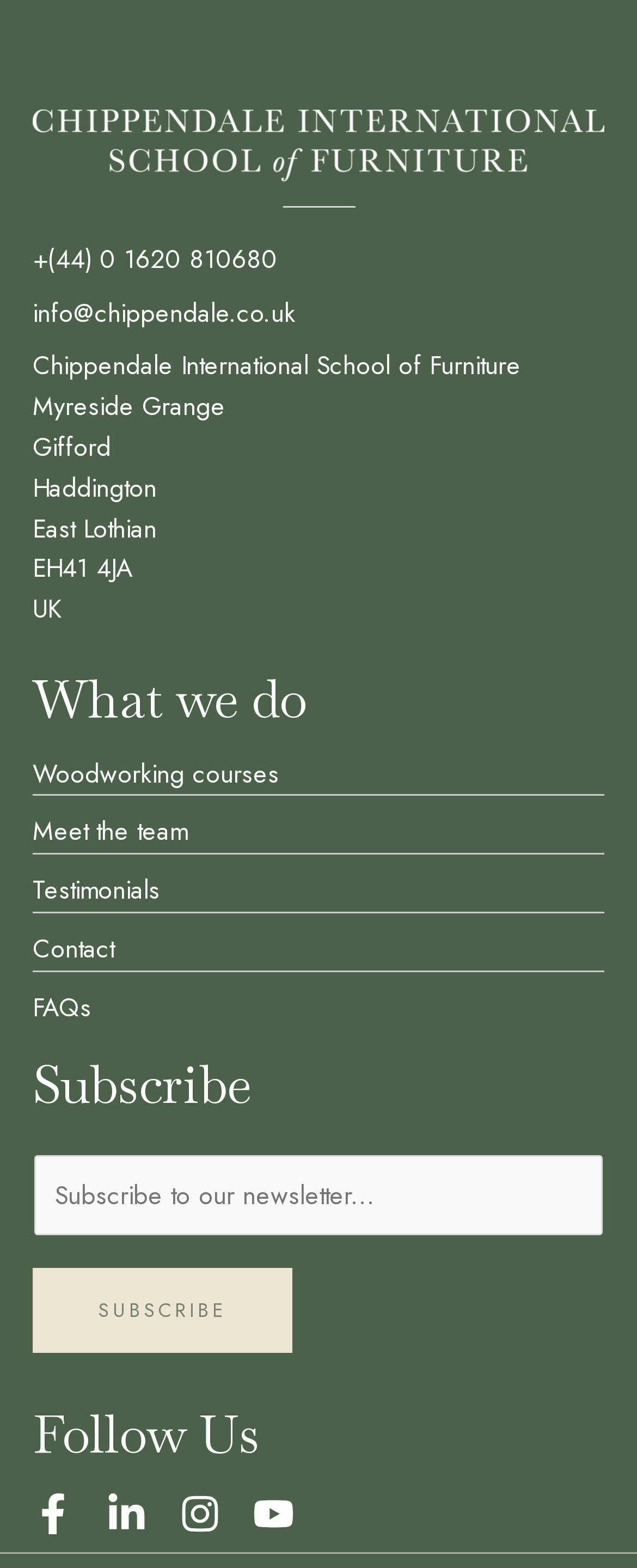Please identify the bounding box coordinates of where to click in order to follow the instruction: "Subscribe to the newsletter".

[0.054, 0.737, 0.946, 0.787]